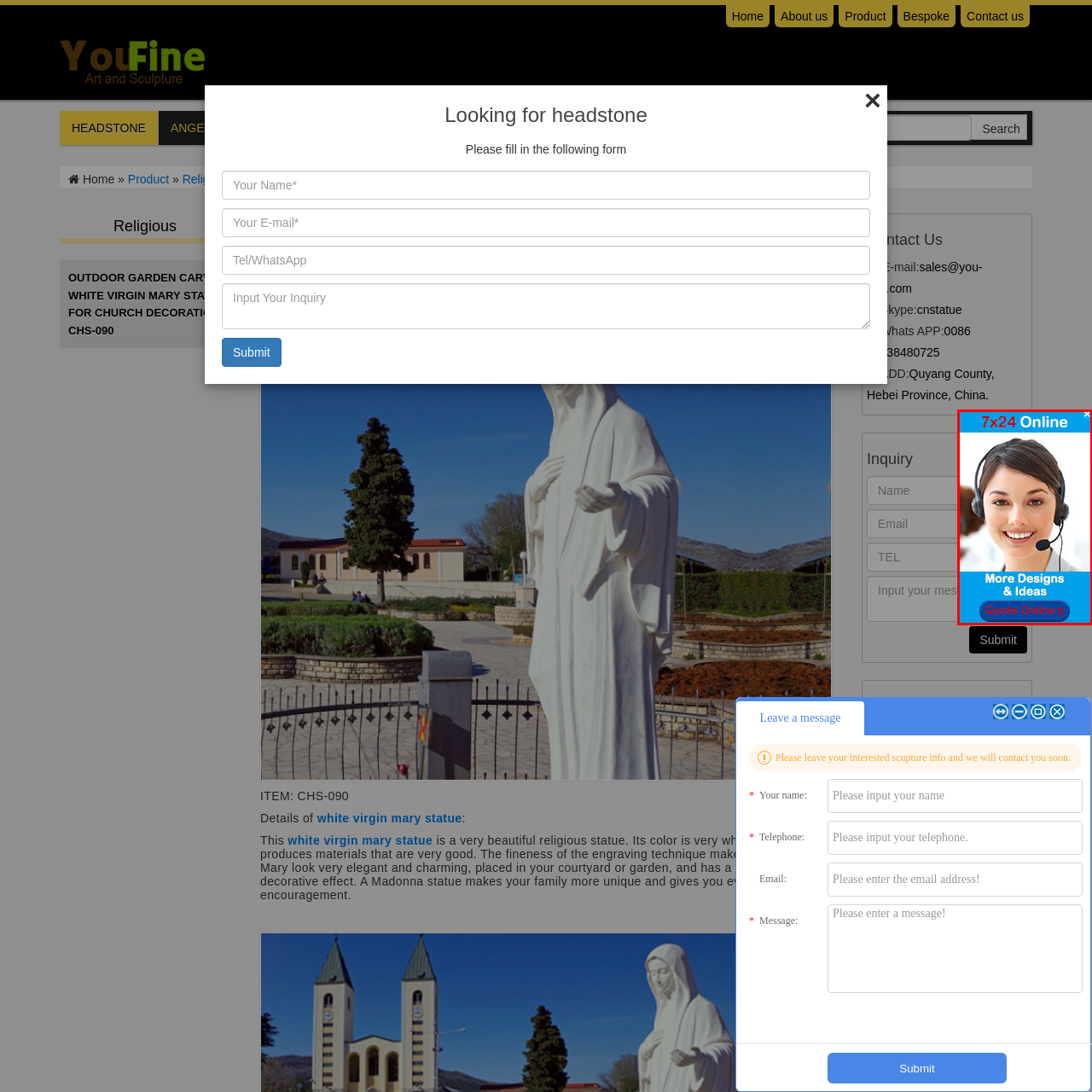What is encouraged below the image?
Study the image within the red bounding box and deliver a detailed answer.

Below the image, there are prompts encouraging visitors to explore 'More Designs & Ideas' and to 'Quote Online', suggesting that assistance for inquiries or design requests is readily accessible and can be initiated through these actions.